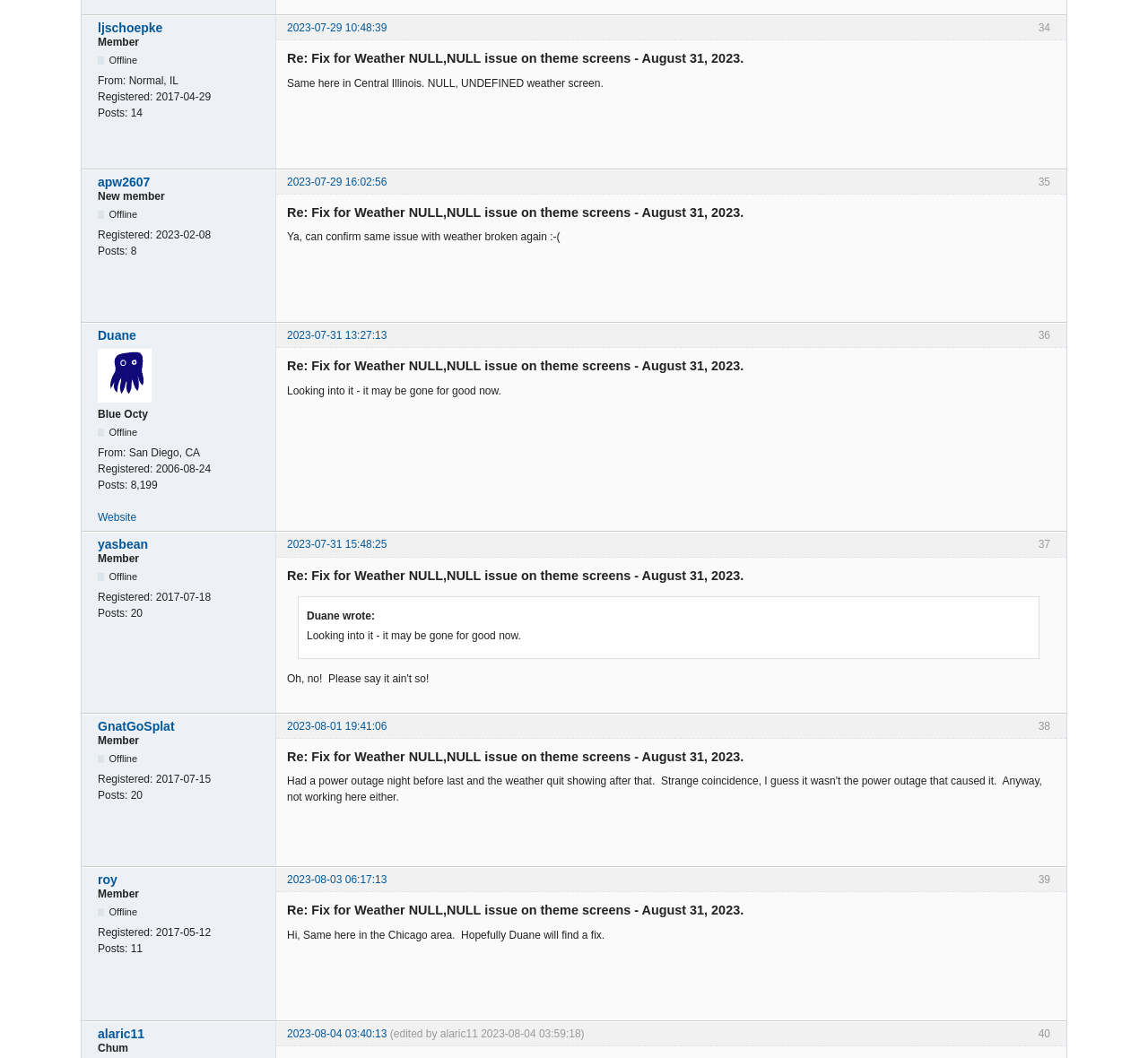What is the username of the first poster?
Please provide a single word or phrase as your answer based on the image.

ljschoepke